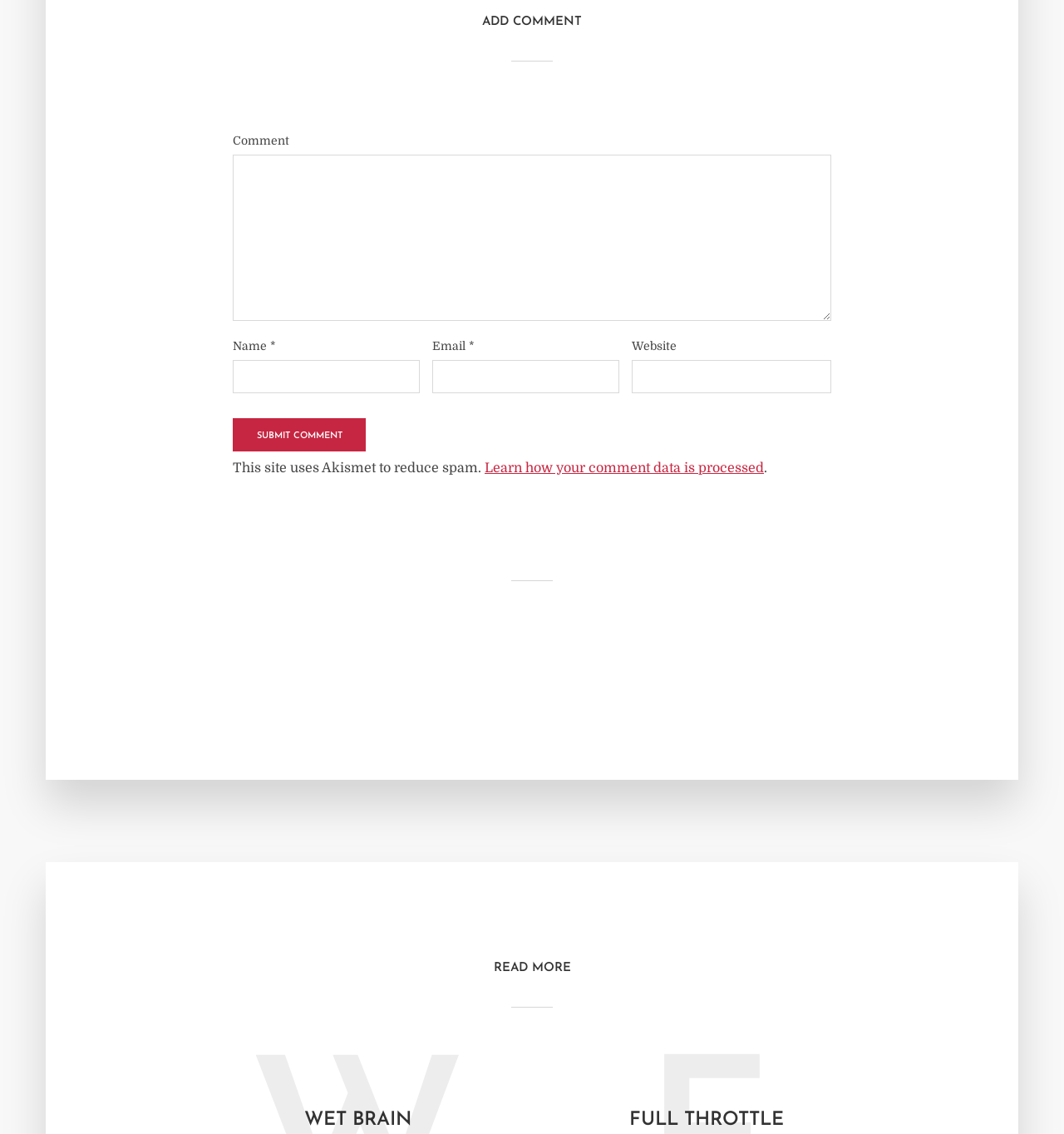Could you provide the bounding box coordinates for the portion of the screen to click to complete this instruction: "Submit a comment"?

[0.219, 0.369, 0.344, 0.398]